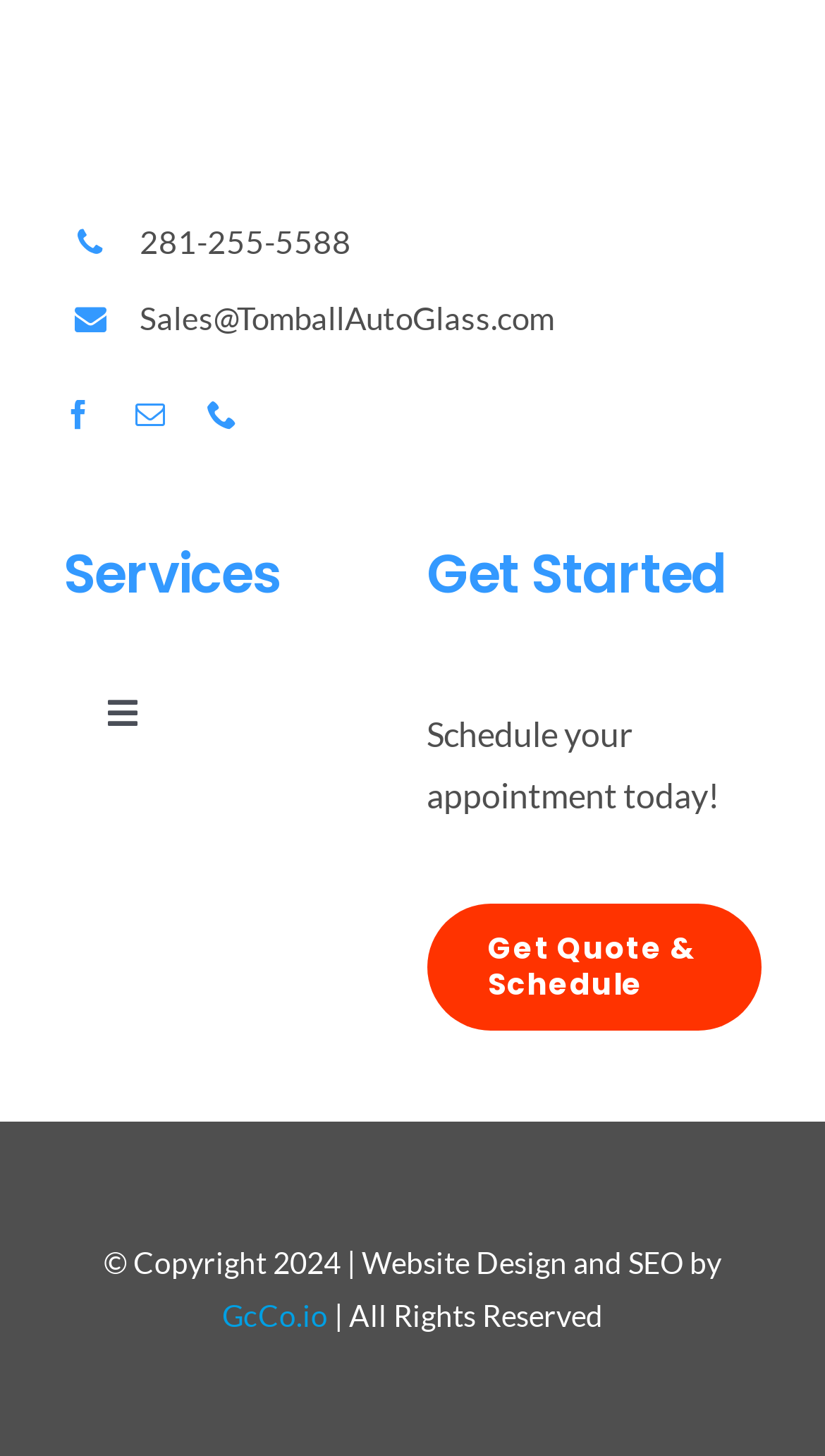What is the call-to-action button?
Refer to the image and answer the question using a single word or phrase.

Get Quote & Schedule